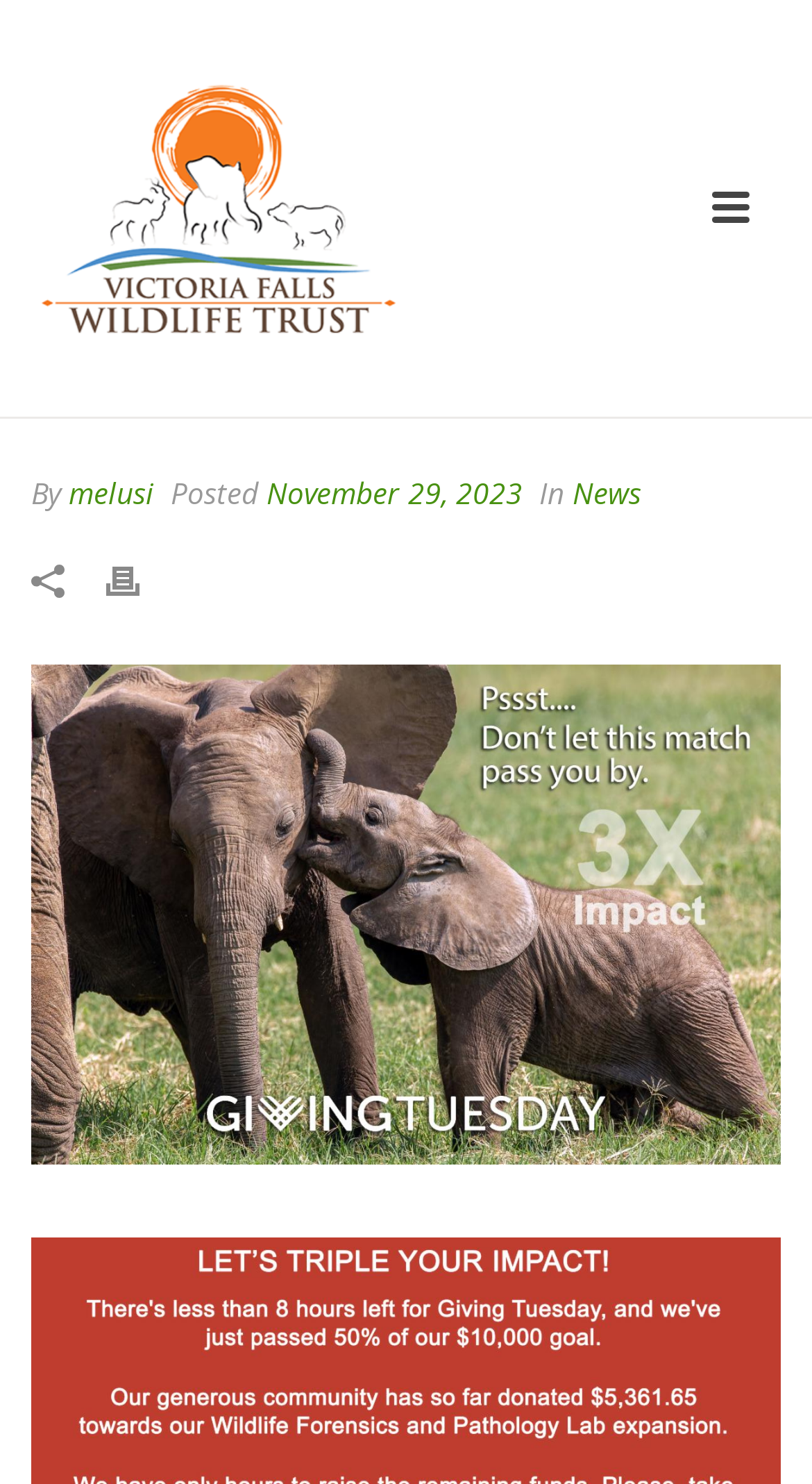What is the main image of this article about?
Ensure your answer is thorough and detailed.

The main image of this article is a figure with a caption 'gt times running out copy' which suggests that the image is related to GT times running out.